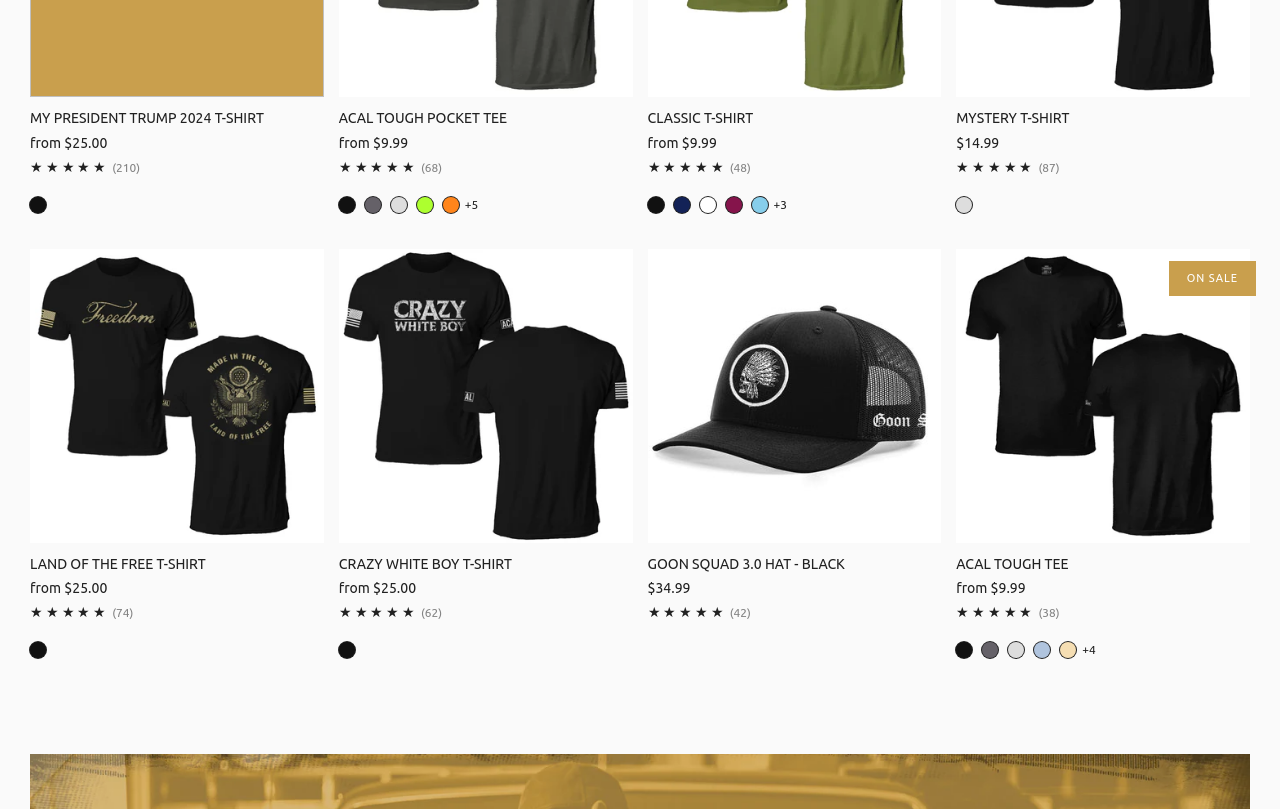Please identify the bounding box coordinates of the region to click in order to complete the task: "Check out LAND OF THE FREE T-SHIRT". The coordinates must be four float numbers between 0 and 1, specified as [left, top, right, bottom].

[0.023, 0.686, 0.253, 0.708]